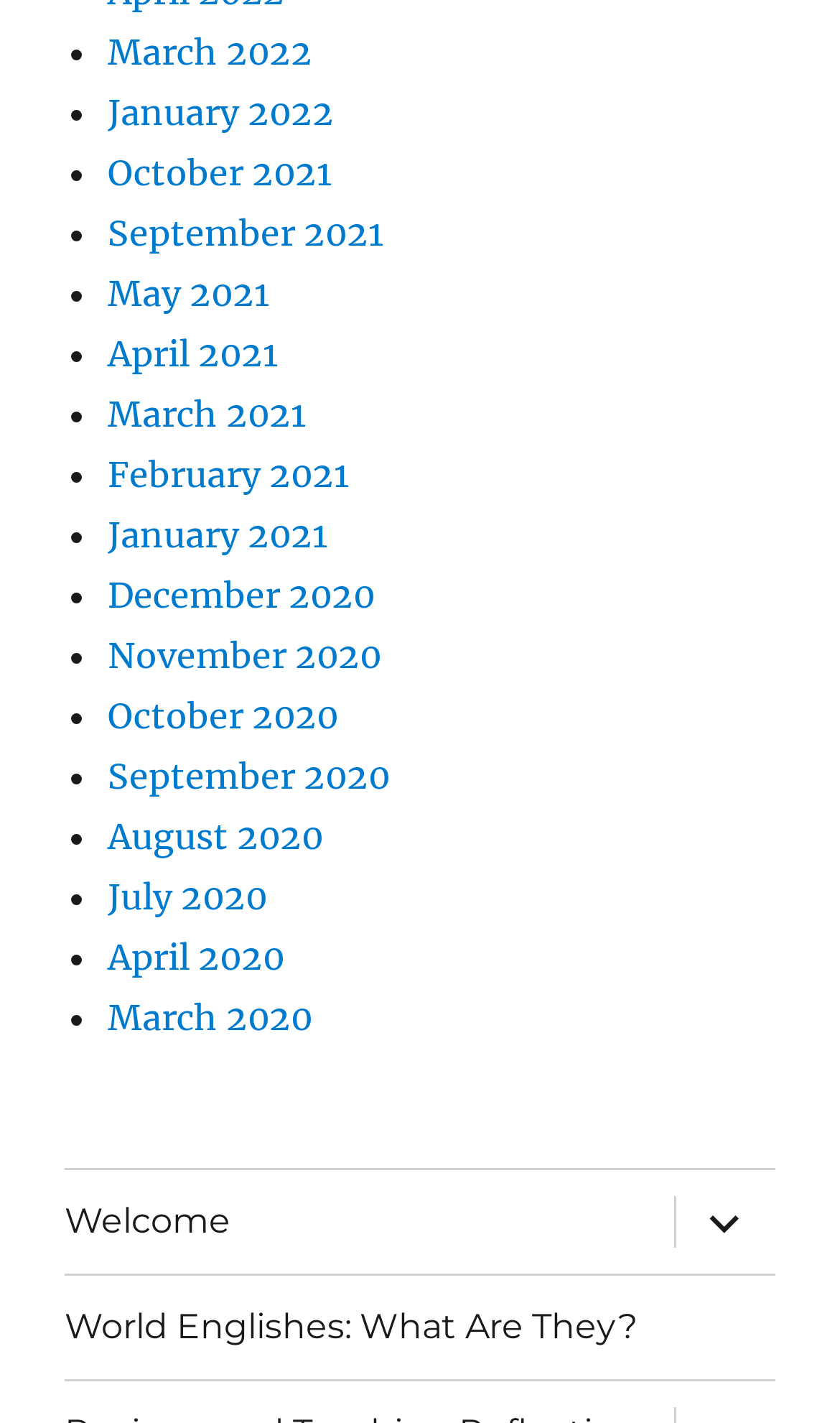How many list markers are there on this webpage?
Look at the screenshot and give a one-word or phrase answer.

29